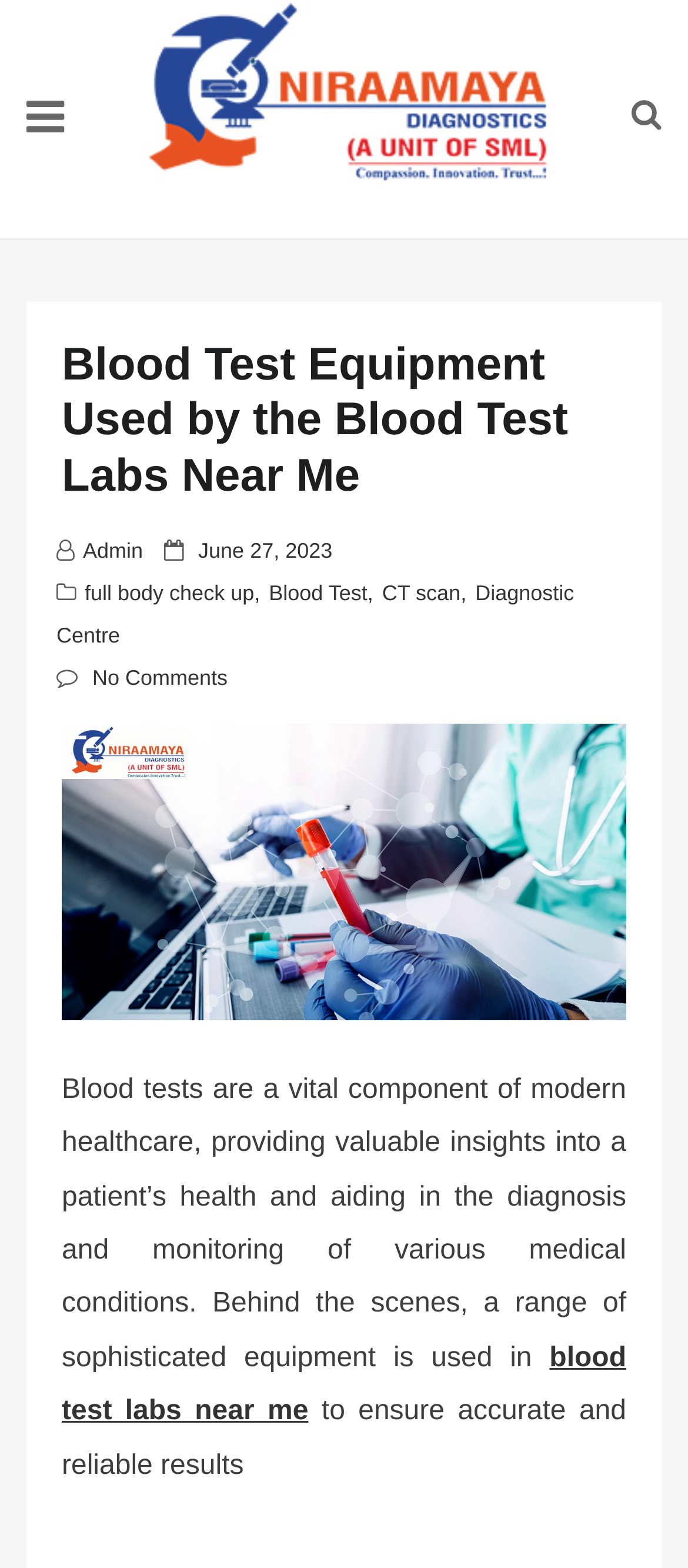What is the date of the post?
Refer to the image and answer the question using a single word or phrase.

June 27, 2023